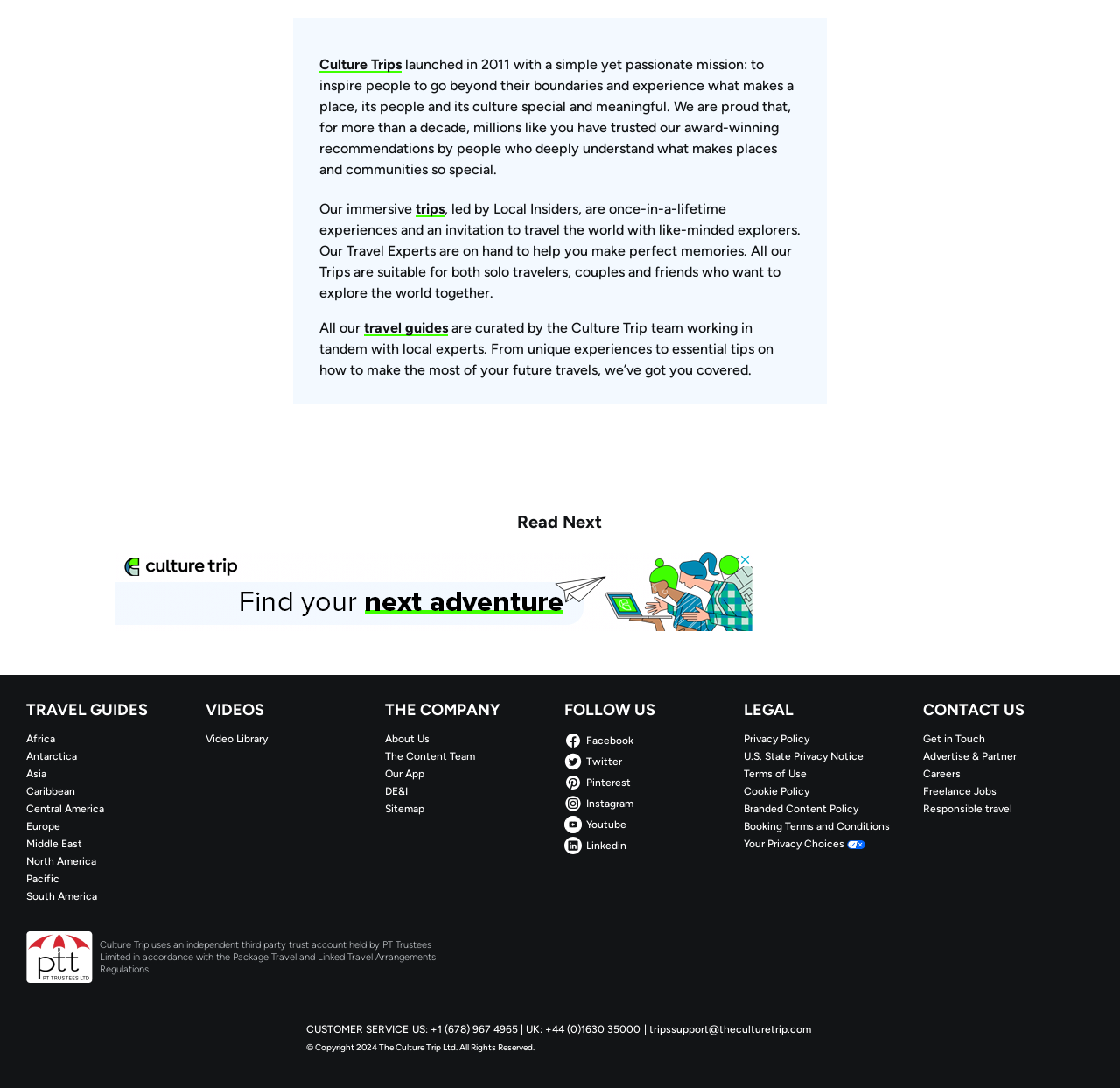Locate the bounding box coordinates of the element that needs to be clicked to carry out the instruction: "Explore travel guides". The coordinates should be given as four float numbers ranging from 0 to 1, i.e., [left, top, right, bottom].

[0.325, 0.294, 0.4, 0.309]